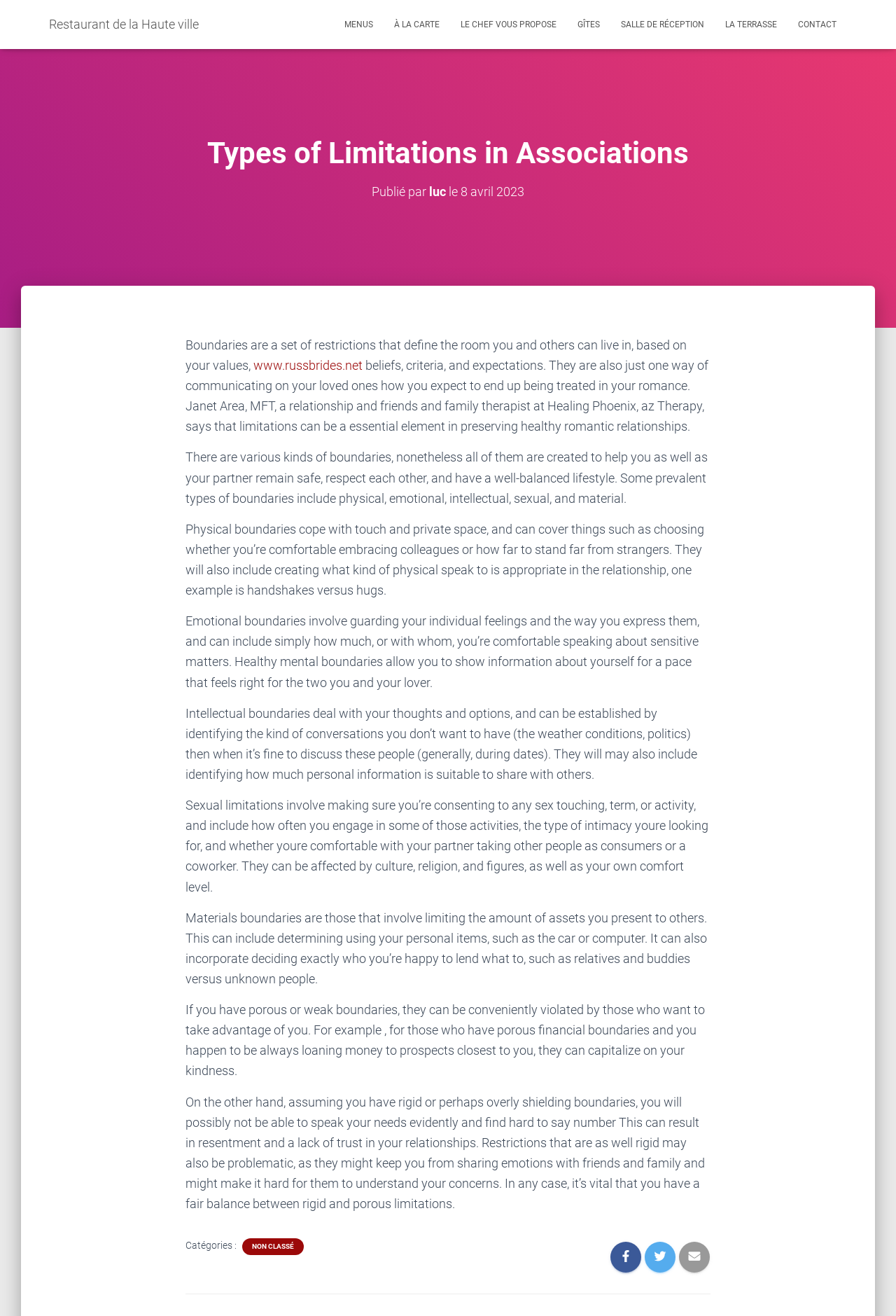Show me the bounding box coordinates of the clickable region to achieve the task as per the instruction: "View March 2023".

None